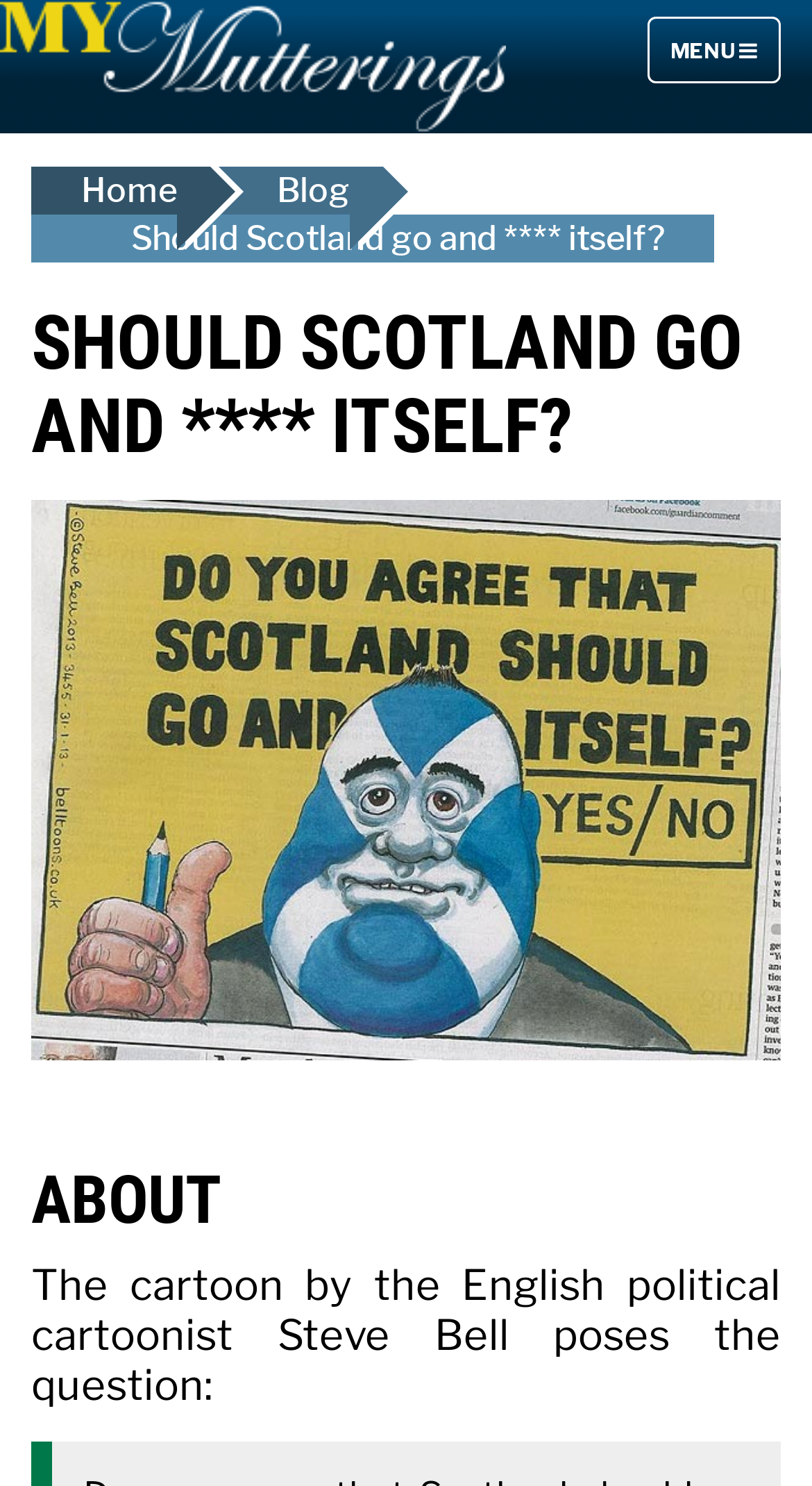Who is the author of the cartoon?
Look at the screenshot and respond with a single word or phrase.

Steve Bell